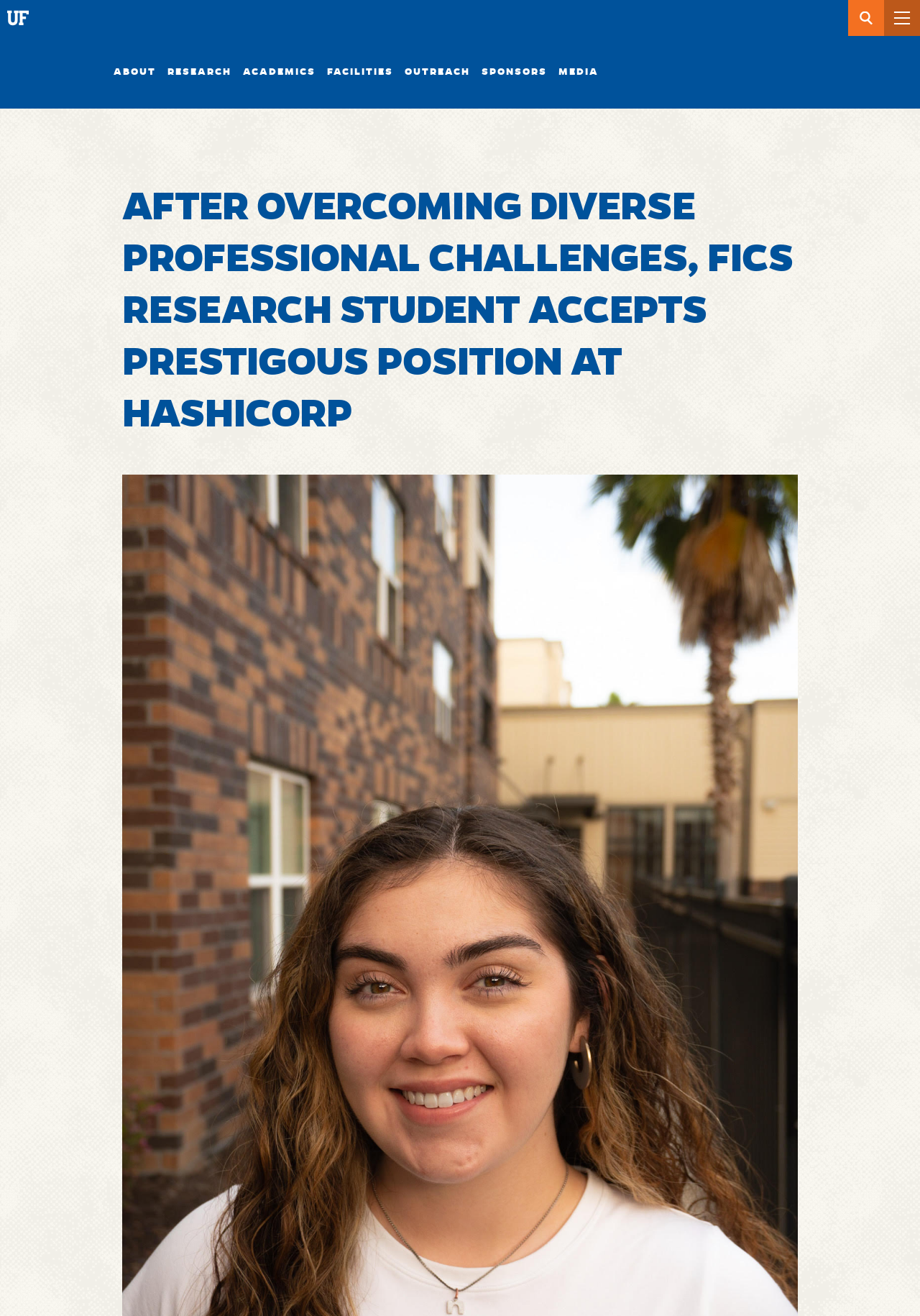How many links are there in the top navigation bar?
Could you please answer the question thoroughly and with as much detail as possible?

I counted the links in the top navigation bar, which are 'ABOUT', 'RESEARCH', 'ACADEMICS', 'FACILITIES', 'OUTREACH', 'SPONSORS', 'MEDIA', and found that there are 8 links in total.